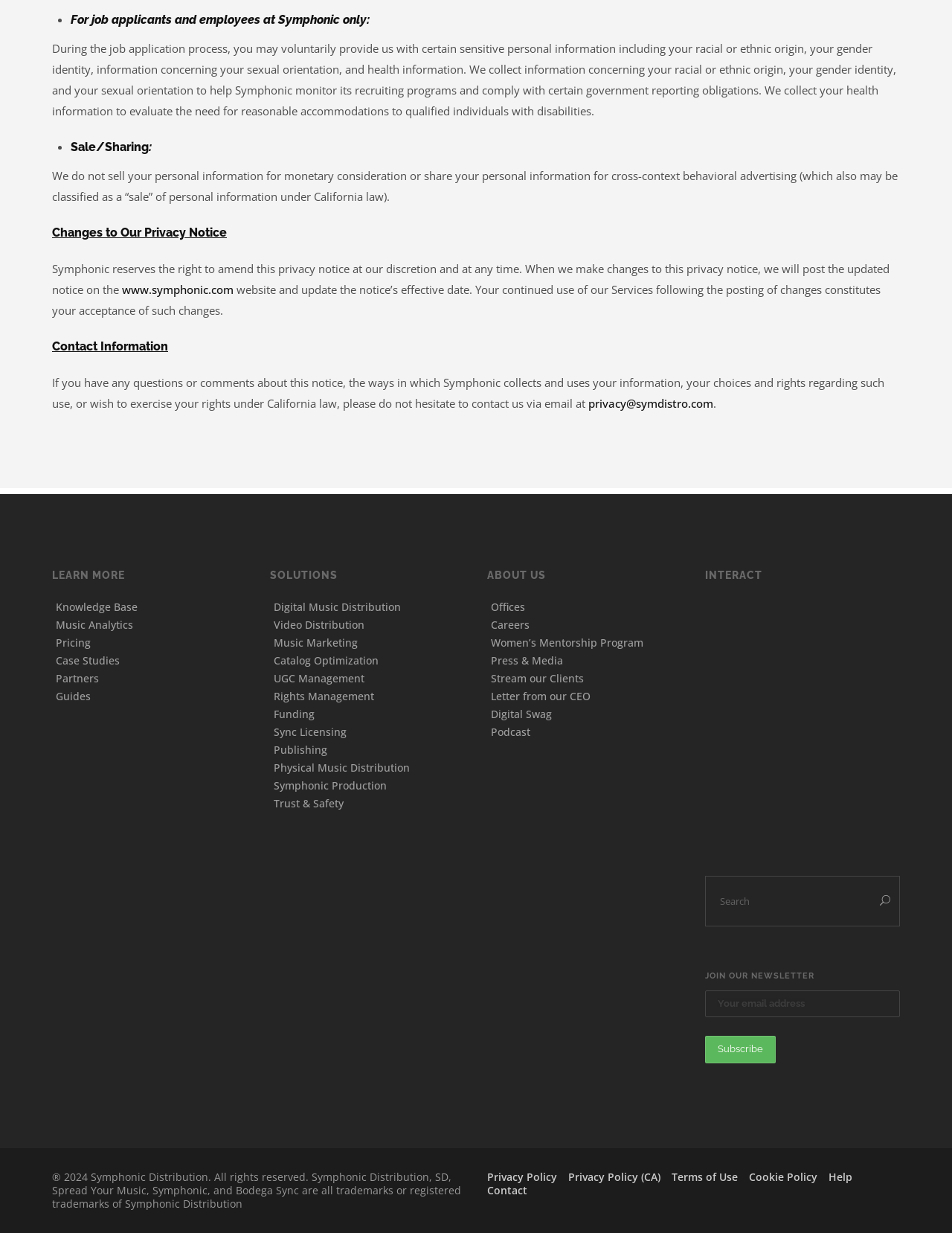Provide the bounding box coordinates of the area you need to click to execute the following instruction: "Contact Symphonic via email".

[0.618, 0.321, 0.749, 0.333]